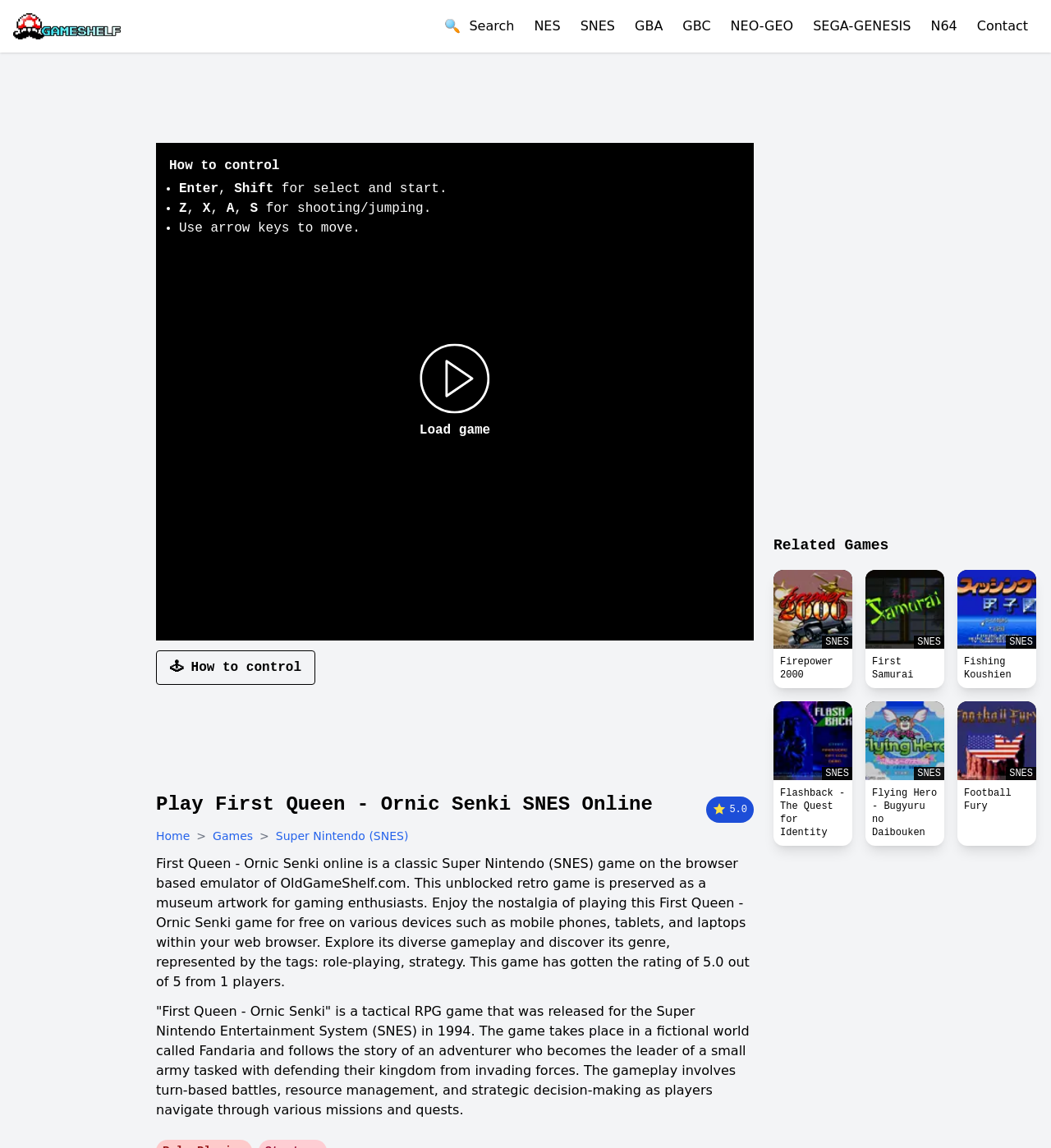Describe all the key features of the webpage in detail.

This webpage is dedicated to the classic Super Nintendo (SNES) game, First Queen - Ornic Senki. At the top left corner, there is a logo image and a search button. Below the logo, there are links to different gaming platforms, including NES, SNES, GBA, GBC, NEO-GEO, SEGA-GENESIS, and N64. A contact button is located at the top right corner.

The main content of the page is divided into several sections. The first section provides instructions on how to control the game, with a heading "How to control" and a list of keyboard shortcuts. Below this section, there is a button to load the game.

The next section is dedicated to the game's description, with a heading "Play First Queen - Ornic Senki SNES Online" and a brief introduction to the game. There is also a rating of 5.0 out of 5 from 1 player. A navigation breadcrumb is located below, with links to the home page, games, and Super Nintendo (SNES) games.

The following section provides more detailed information about the game, including its release date, gameplay, and genre. There are two paragraphs of text describing the game's story and mechanics.

Finally, there is a section titled "Related Games" with links to other SNES games, including Firepower 2000, First Samurai, Fishing Koushien, Flashback - The Quest for Identity, Flying Hero - Bugyuru no Daibouken, and Football Fury. Each game has a preview image and a link to its respective page.